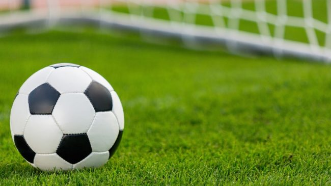Provide an in-depth description of all elements within the image.

The image captures a close-up view of a classic black-and-white soccer ball resting on lush green grass, with the goalpost and net faintly visible in the background. This scene evokes the excitement and anticipation of the game, highlighting the essential element of soccer— the ball. As the focus of countless thrilling matches, the soccer ball symbolizes both teamwork and competition, representing the essence of the sport as players aim for victory. The vibrant green grass adds to the dynamic feel of a soccer pitch, inviting viewers to imagine a lively match in progress.